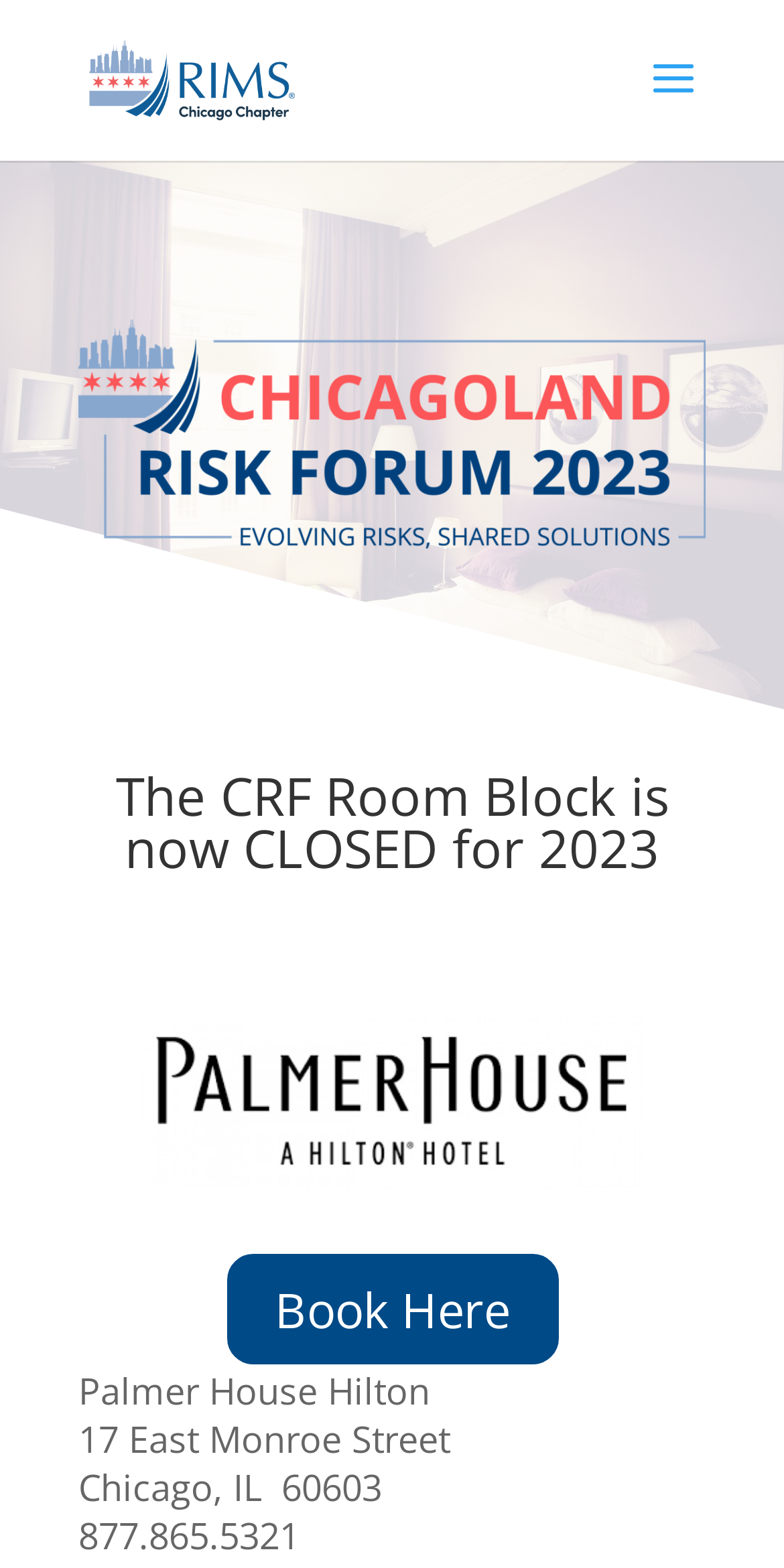What is the phone number of the Palmer House Hilton?
Please provide a comprehensive answer to the question based on the webpage screenshot.

The phone number of the Palmer House Hilton can be found by looking at the StaticText element '877.865.5321' on the webpage, which is located below the address of the hotel.